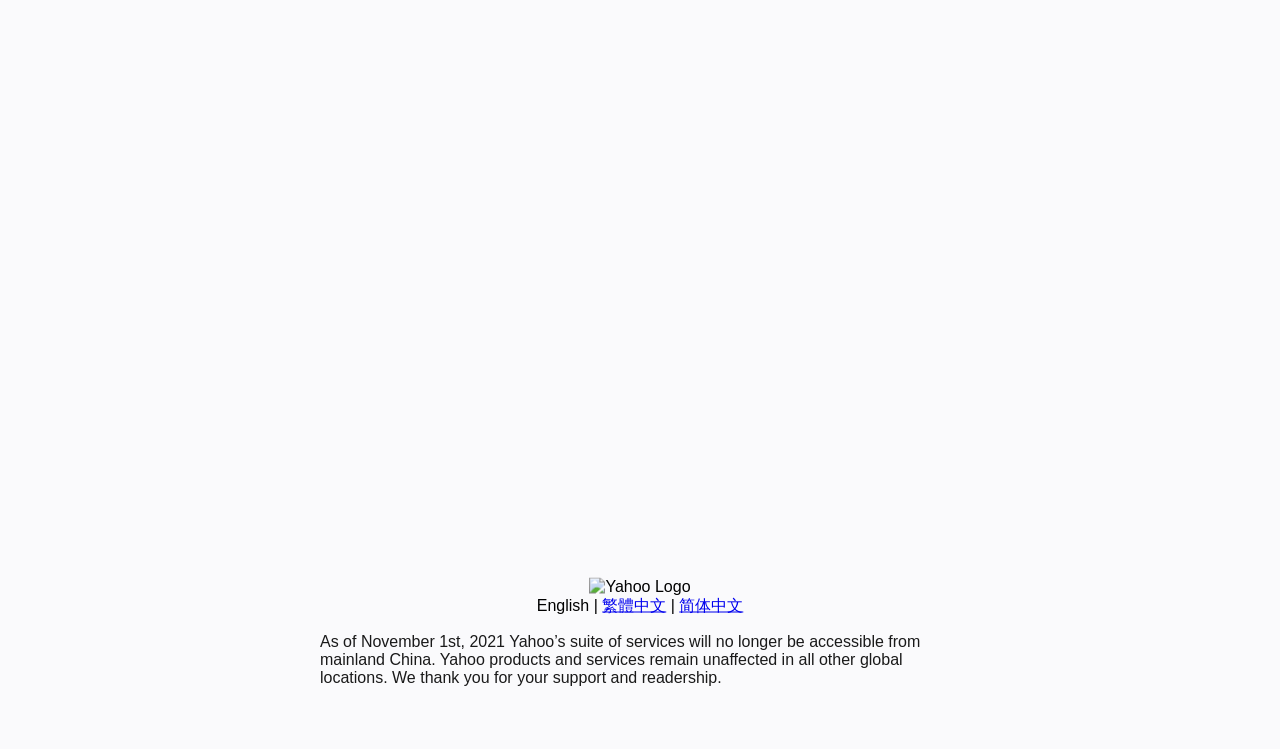For the element described, predict the bounding box coordinates as (top-left x, top-left y, bottom-right x, bottom-right y). All values should be between 0 and 1. Element description: 繁體中文

[0.47, 0.796, 0.52, 0.819]